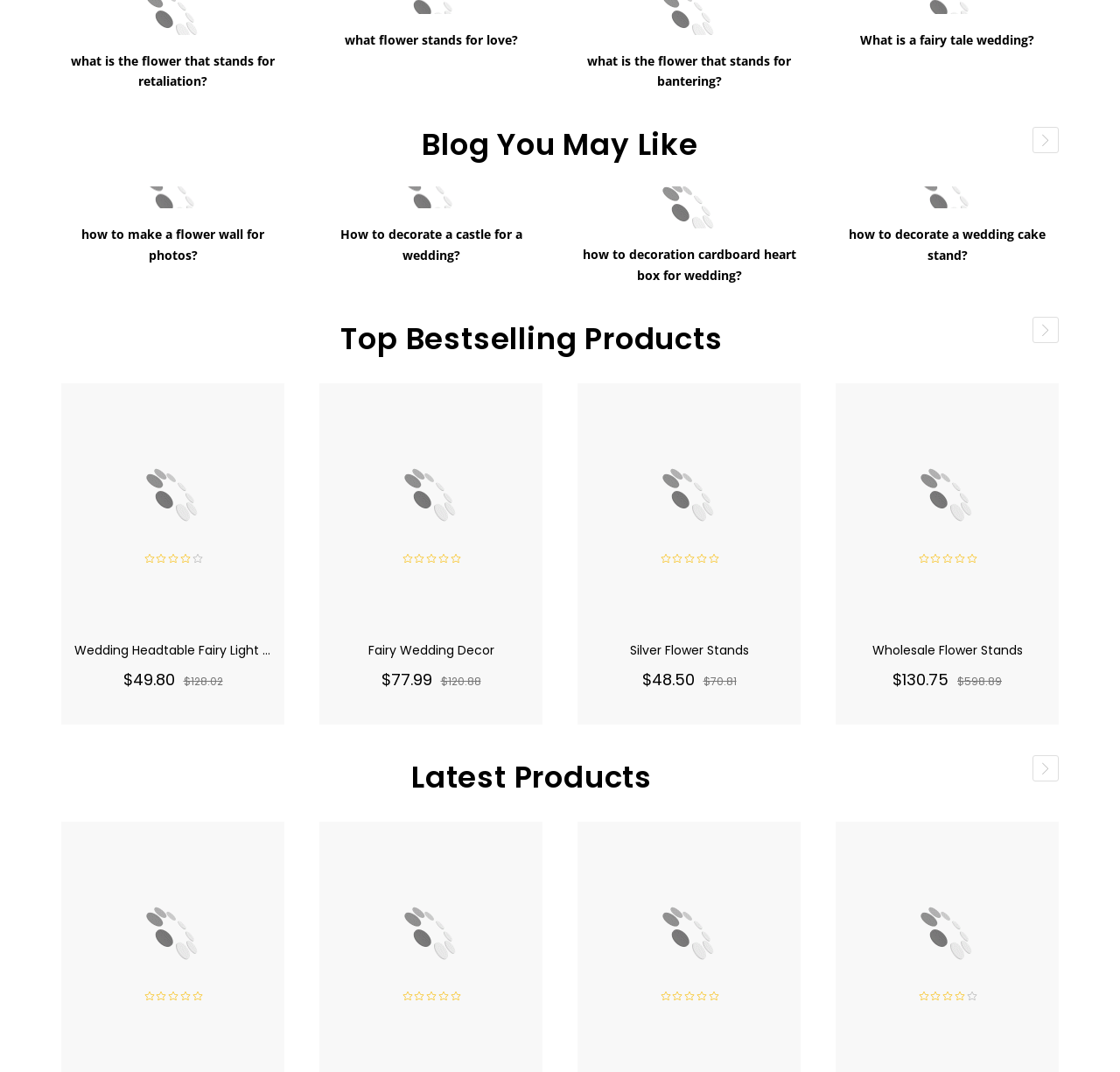What is the category of products under 'Top Bestselling Products'?
Based on the visual information, provide a detailed and comprehensive answer.

Based on the webpage, under the heading 'Top Bestselling Products', there are products listed such as 'Wedding Headtable Fairy Light Backdrop', 'Fairy Wedding Decor', 'Silver Flower Stands', and 'Wholesale Flower Stands', which are all related to wedding decorations or wedding supplies, so the category of products is wedding products.